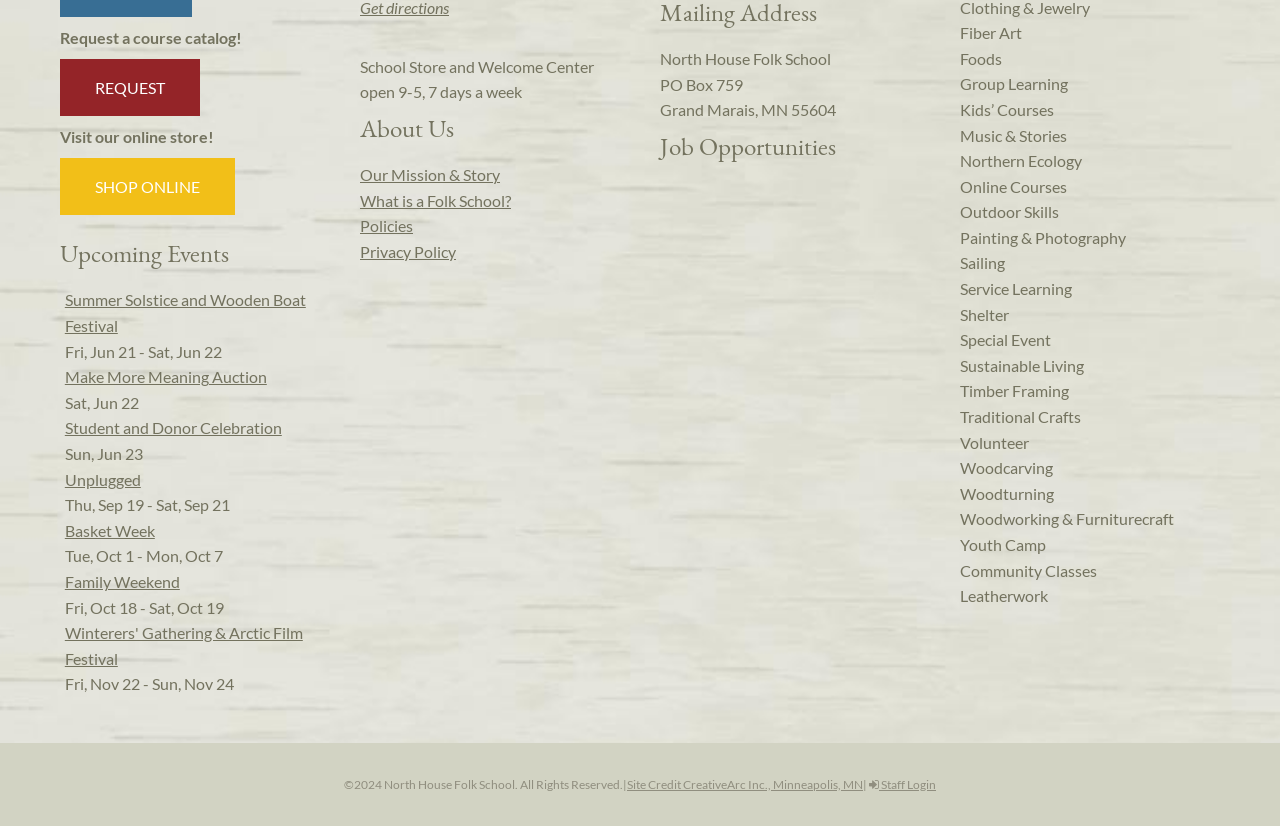What is the address of the folk school?
Provide an in-depth answer to the question, covering all aspects.

I found the answer by looking at the static text elements with the bounding box coordinates [0.516, 0.09, 0.58, 0.113] and [0.516, 0.121, 0.653, 0.144], which contain the text 'PO Box 759' and 'Grand Marais, MN 55604', respectively.